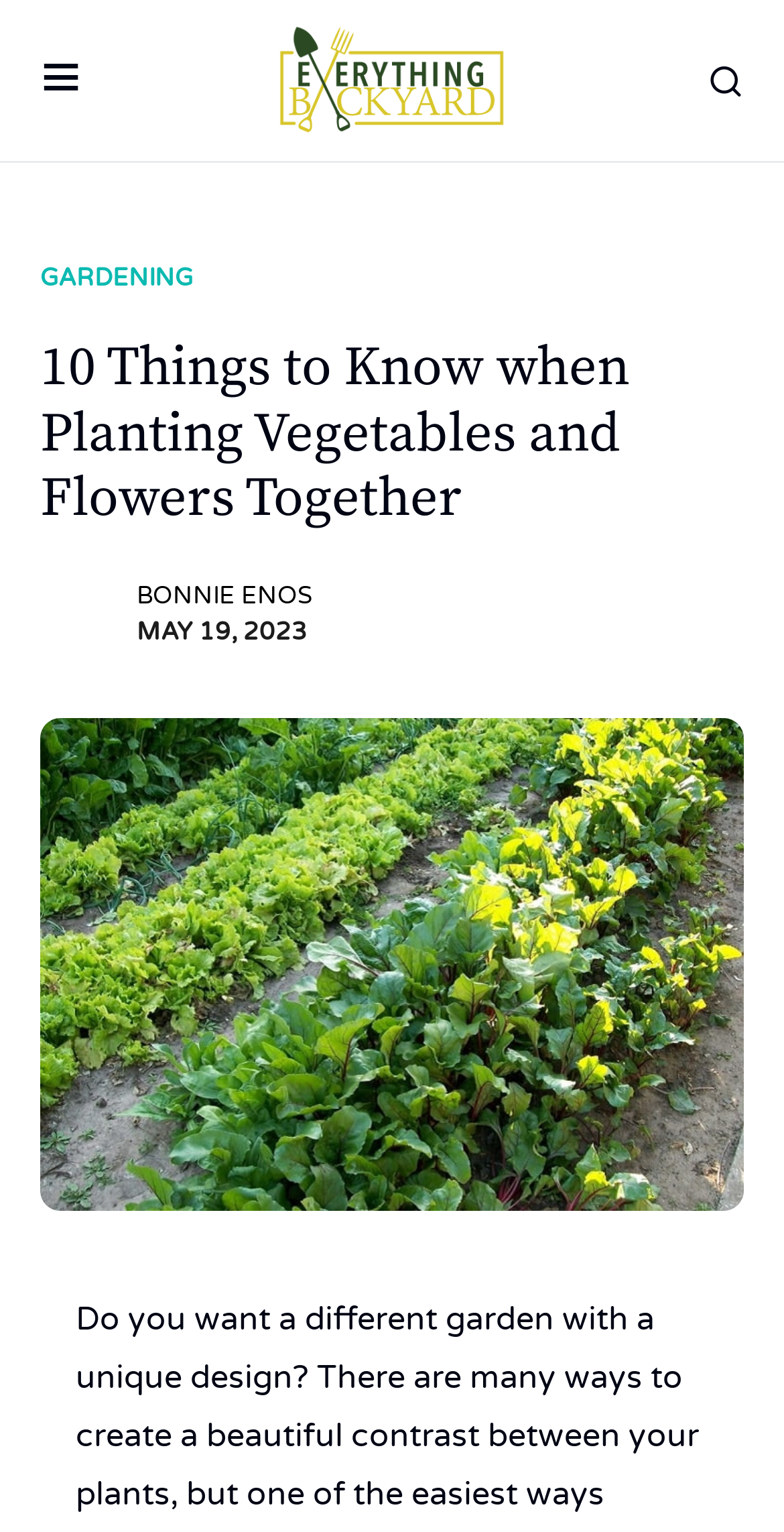What is the main image about?
Refer to the screenshot and respond with a concise word or phrase.

huerta spring